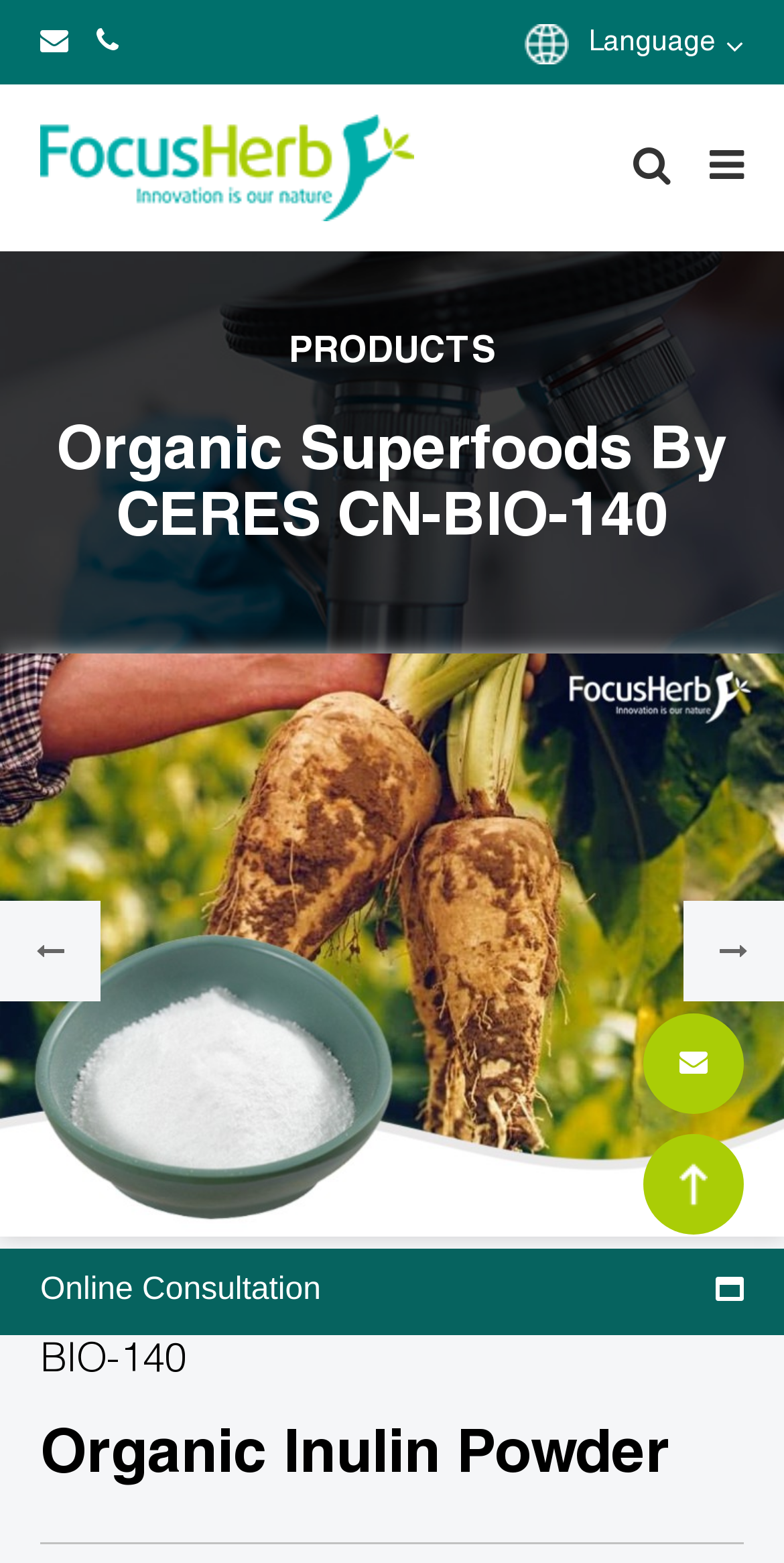Using the information shown in the image, answer the question with as much detail as possible: What is the product category?

I found a heading element with the text 'Organic Superfoods By CERES CN-BIO-140', which suggests that the product category is Organic Superfoods.